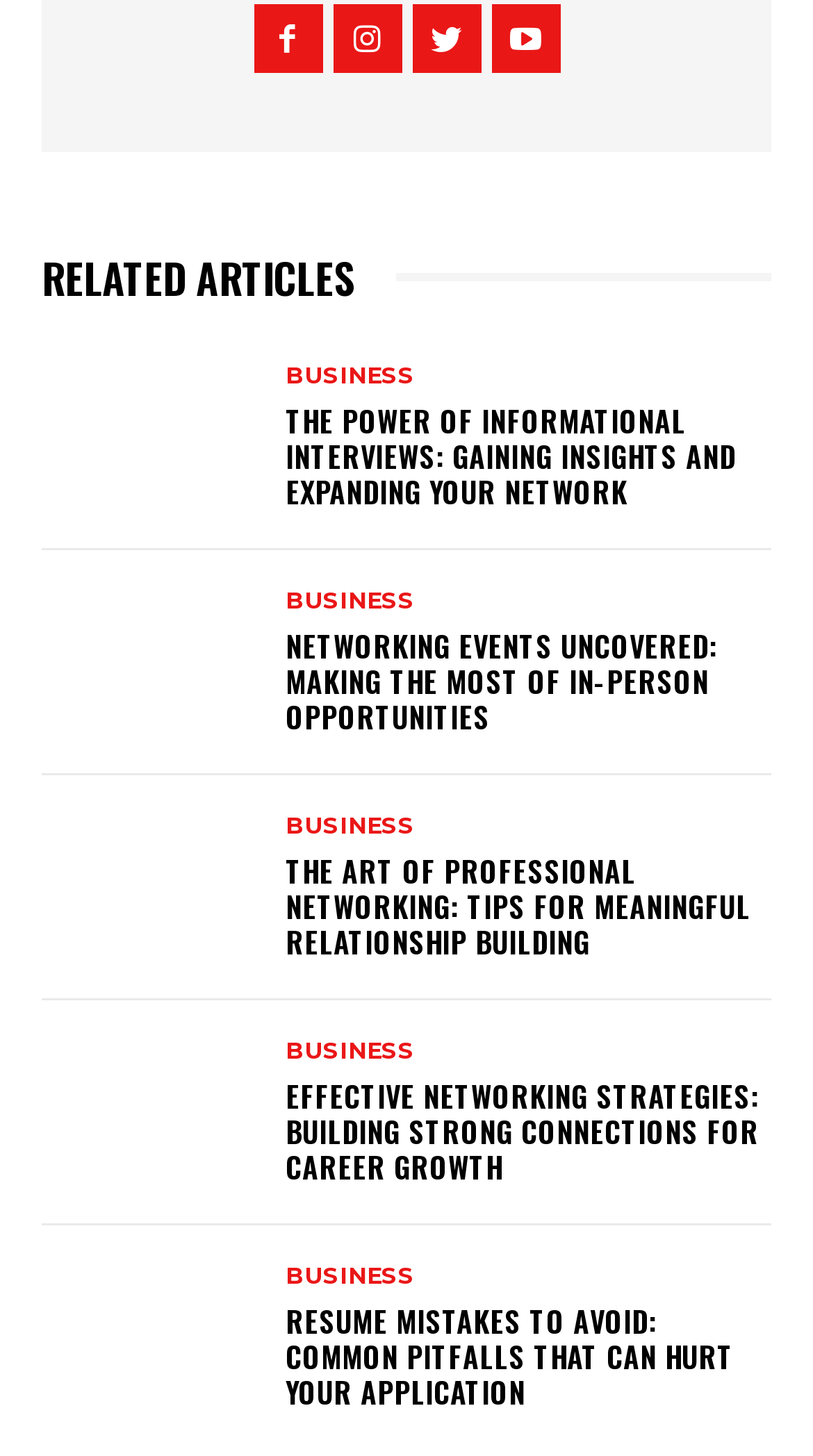Please find the bounding box coordinates of the element that you should click to achieve the following instruction: "Explore the art of professional networking". The coordinates should be presented as four float numbers between 0 and 1: [left, top, right, bottom].

[0.051, 0.549, 0.321, 0.669]